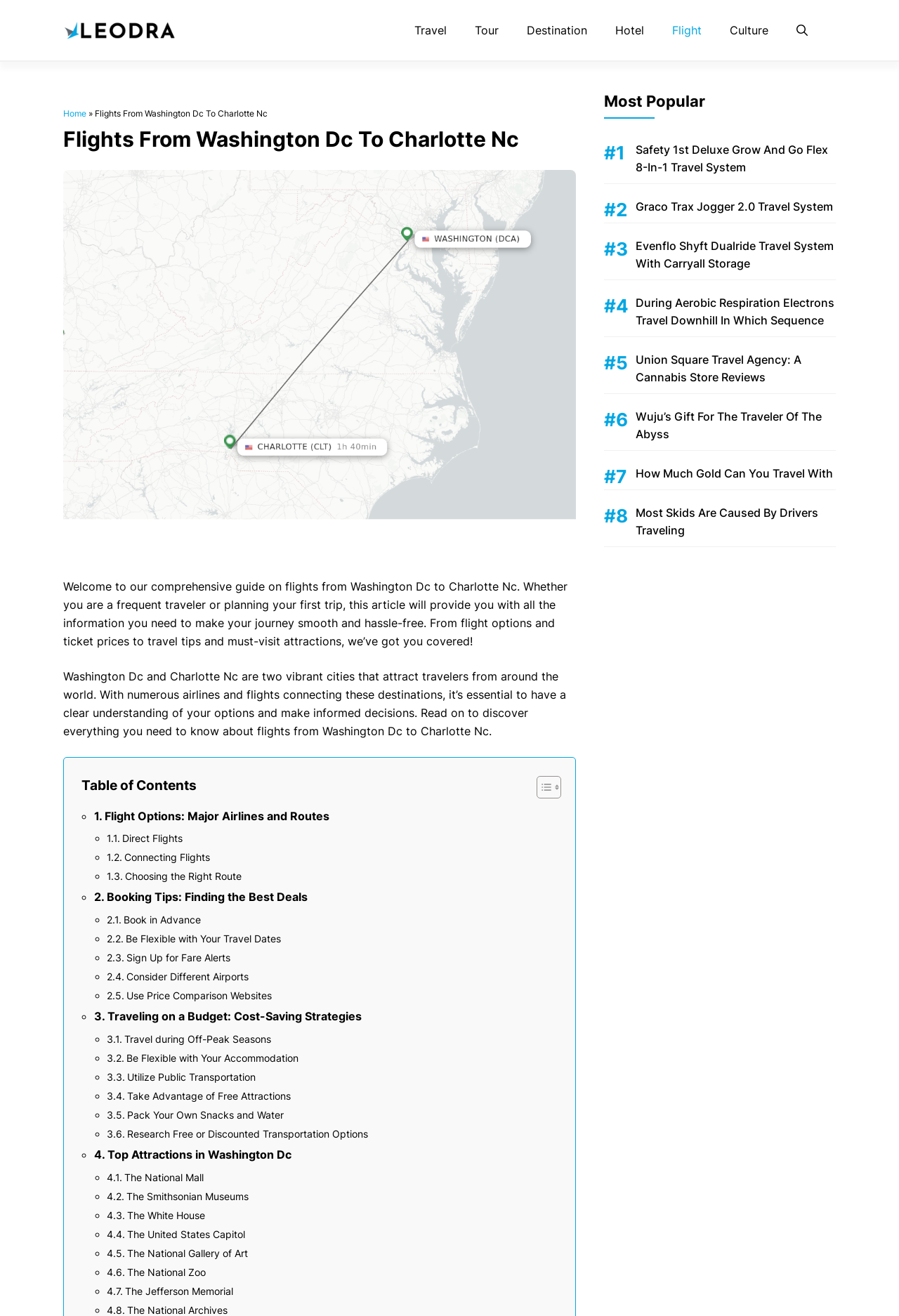What is the purpose of the 'Toggle Table of Content' link?
Based on the screenshot, provide your answer in one word or phrase.

To show or hide the table of contents